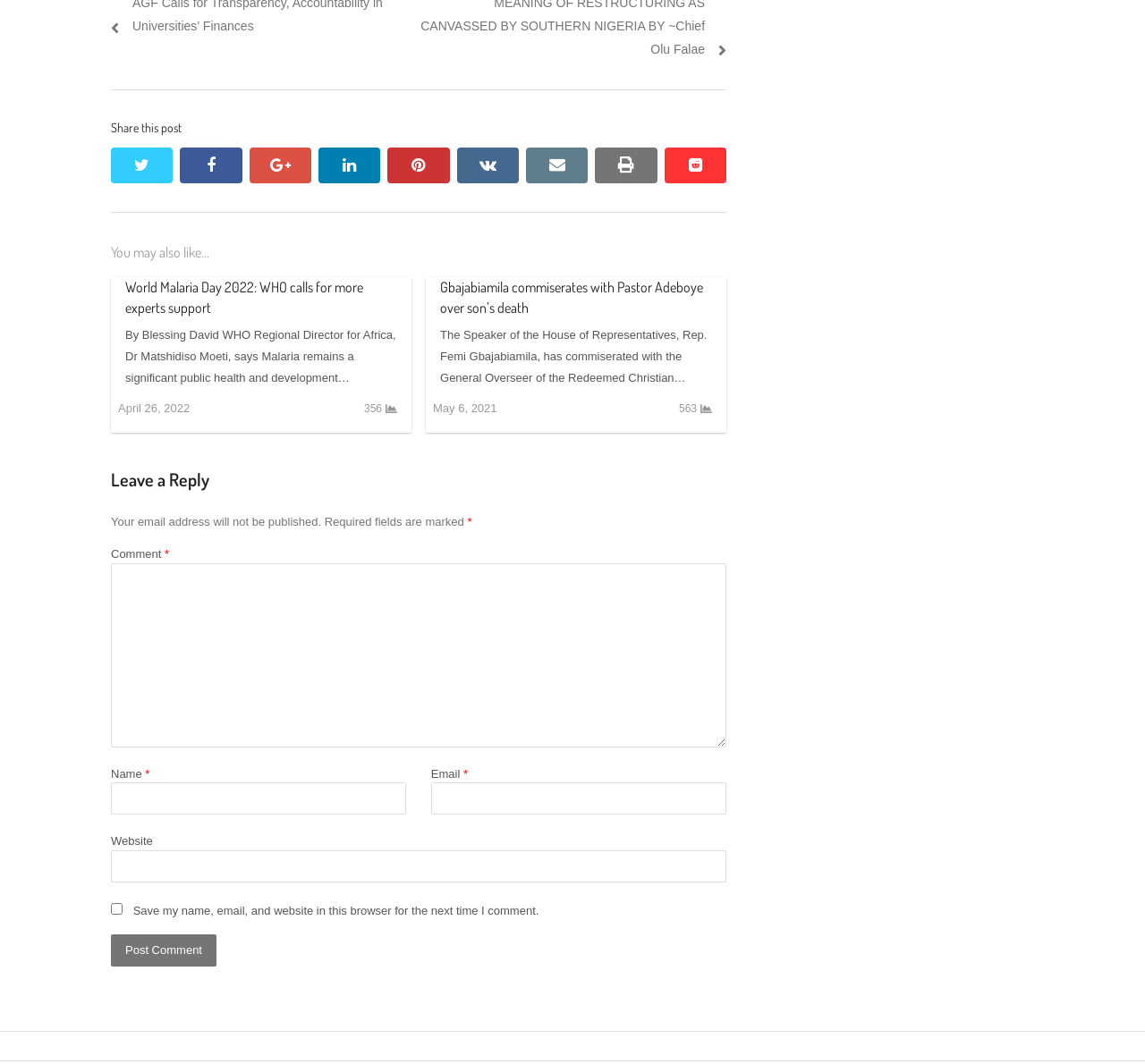With reference to the image, please provide a detailed answer to the following question: What is the purpose of the comment section?

The comment section at the bottom of the webpage allows users to leave a reply or comment on the post, and it requires users to fill in their name, email, and optional website information.